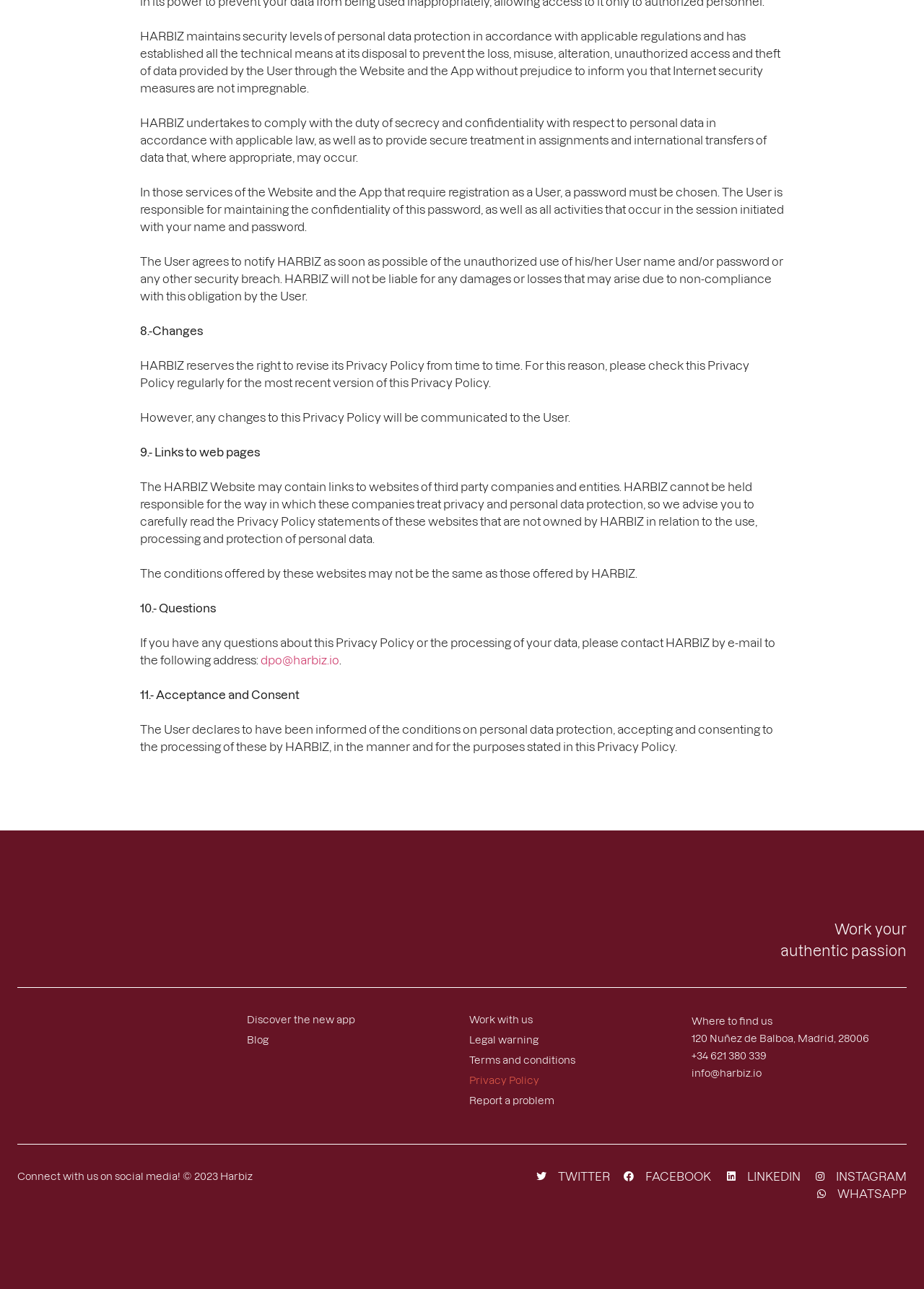Identify the bounding box coordinates of the region that should be clicked to execute the following instruction: "Click the 'Privacy Policy' link".

[0.508, 0.832, 0.733, 0.844]